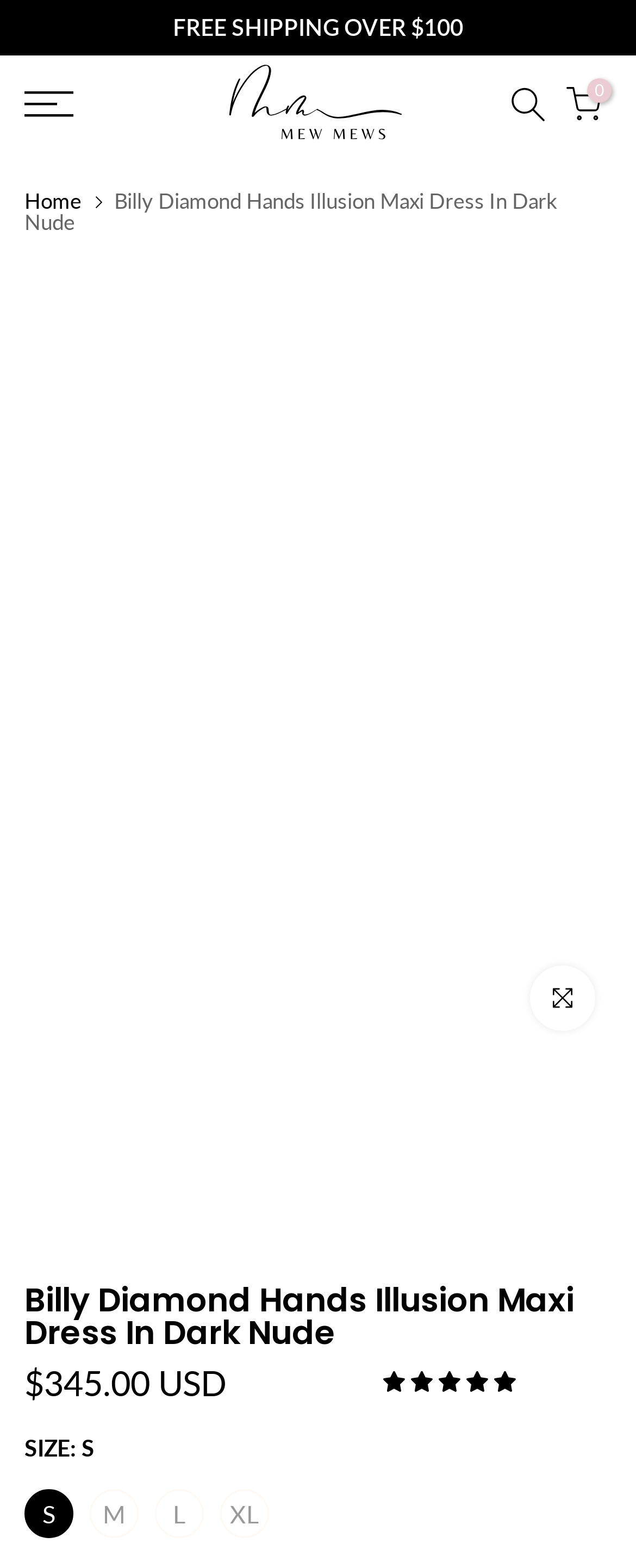Analyze the image and give a detailed response to the question:
What is the price of the Billy Diamond Hands Illusion Maxi Dress?

I found the price of the dress by looking at the text element that says '$345.00 USD' which is located below the image of the dress.